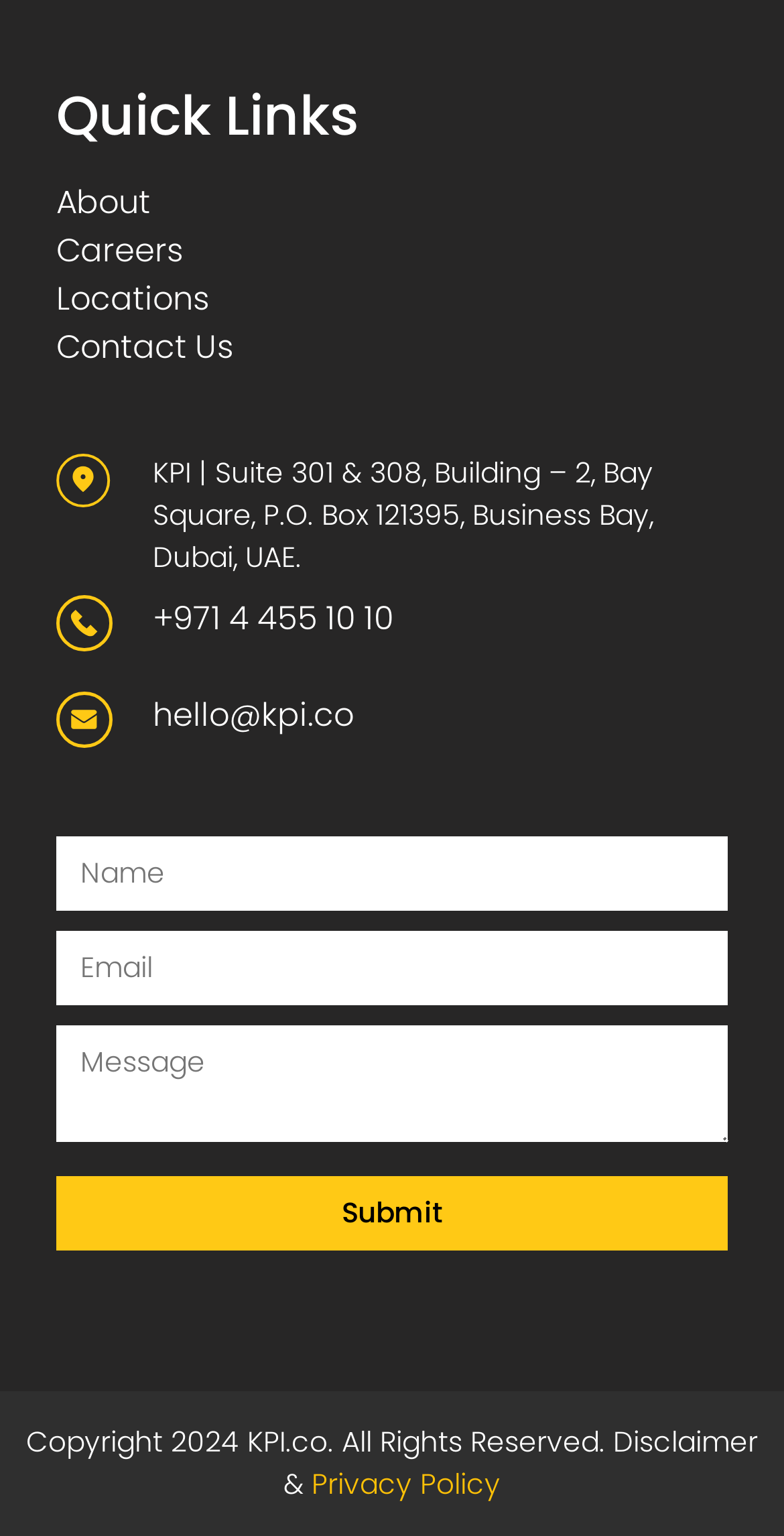Please provide a comprehensive response to the question below by analyzing the image: 
What is the company's phone number?

The phone number can be found in the contact information section, which is located below the 'Quick Links' section. It is a link element with the text '+971 4 455 10 10'.